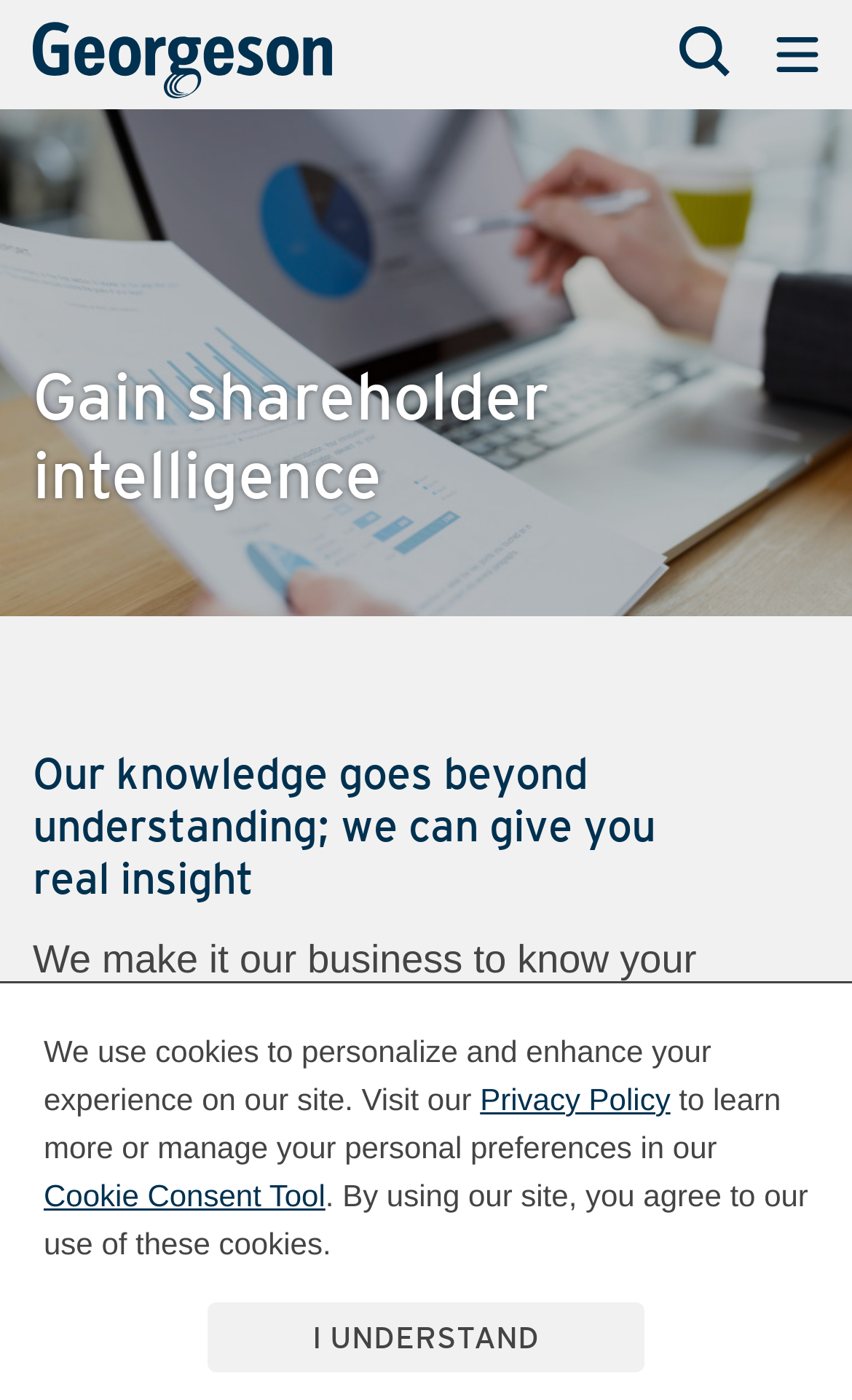What is the purpose of the button with an image?
Provide a one-word or short-phrase answer based on the image.

Search